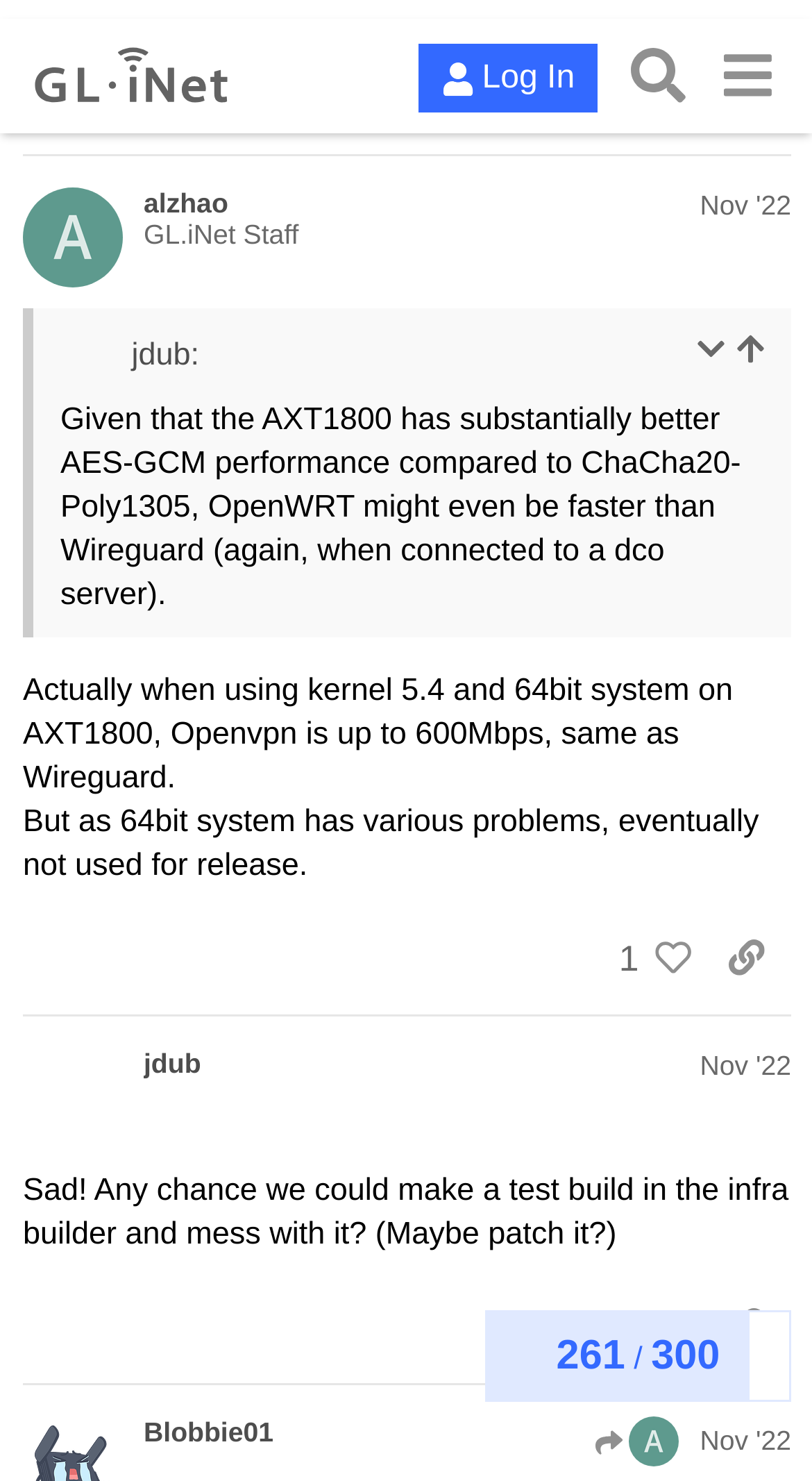Determine which piece of text is the heading of the webpage and provide it.

List of current feature requests 2022